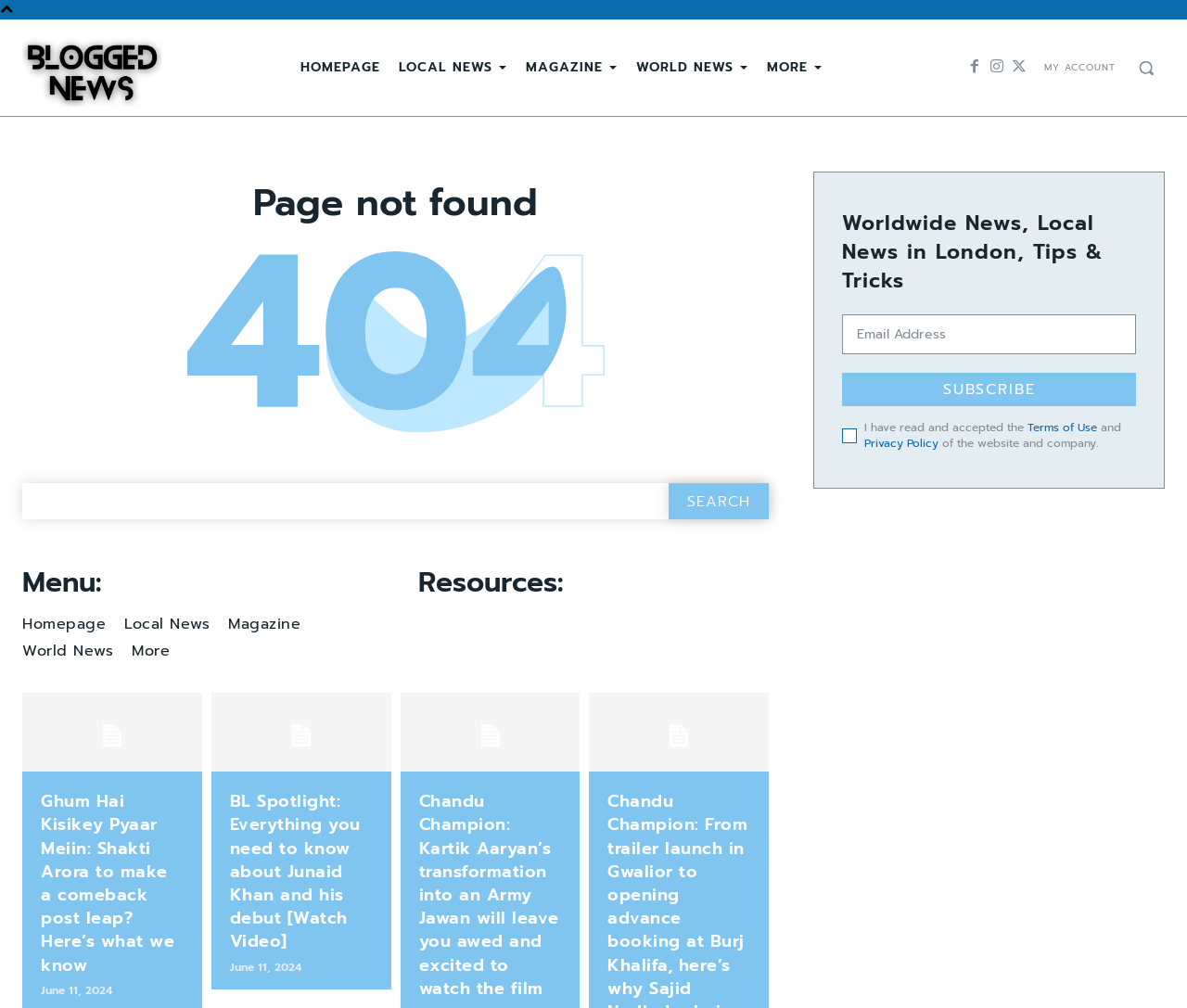What is the purpose of the search bar?
Give a detailed response to the question by analyzing the screenshot.

I determined the purpose of the search bar by looking at the search bar at the top right corner of the webpage, which has a bounding box of [0.019, 0.48, 0.648, 0.516] and a button that says 'Search'. This suggests that the search bar is used to search for content on the website.